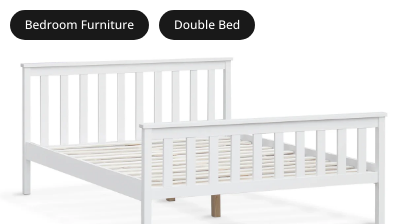Using the information shown in the image, answer the question with as much detail as possible: What type of base does the bed have?

According to the caption, the bed is positioned on a slatted base, which provides both support and ventilation. This implies that the base of the bed is slatted.